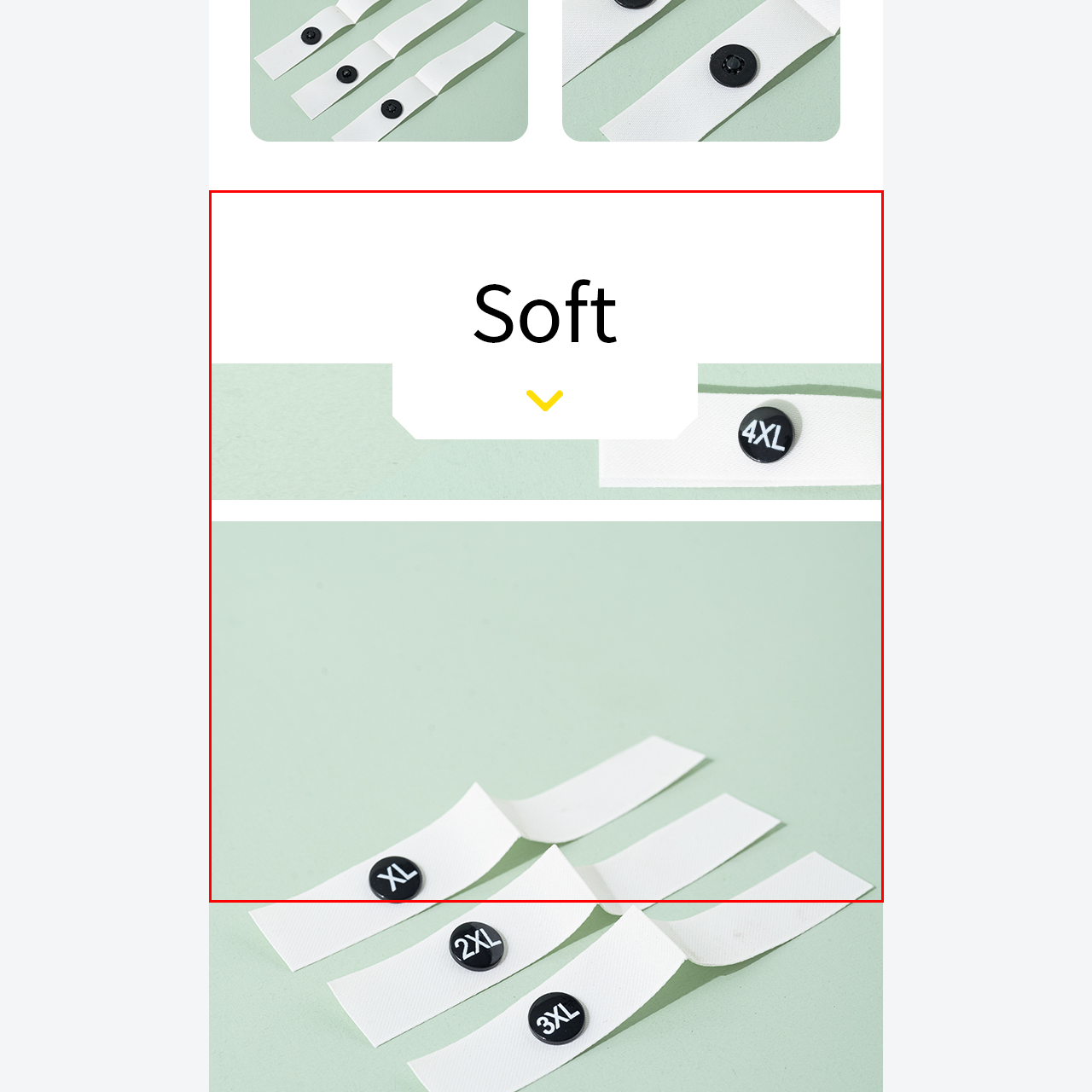What is the purpose of the fabric labels in the image?
Carefully examine the image within the red bounding box and provide a comprehensive answer based on what you observe.

The caption explains that the arrangement of the labels not only illustrates their practicality for clothing but also highlights the modern and minimalistic design approach suitable for contemporary fashion.